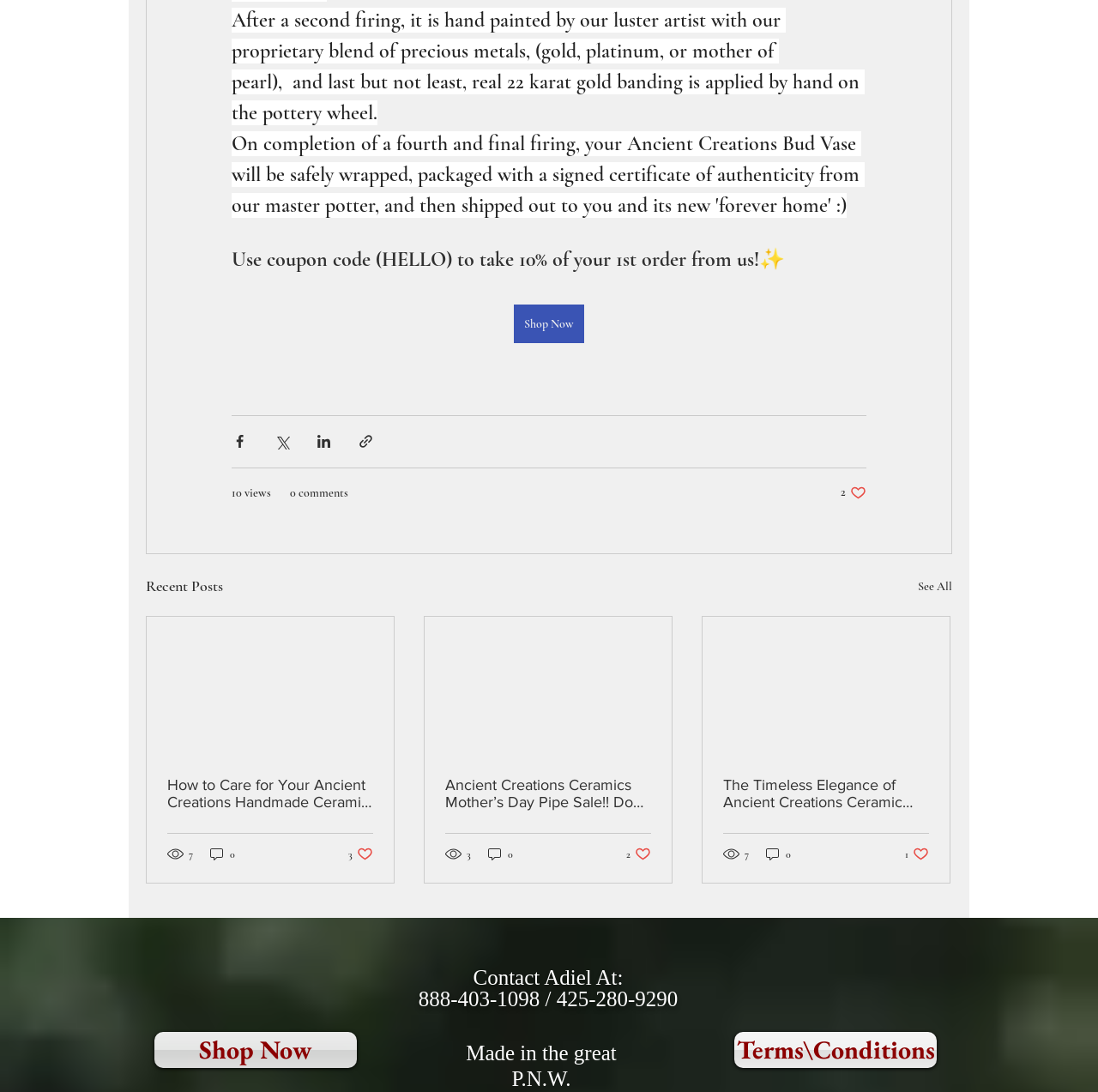Extract the bounding box coordinates for the UI element described as: "Shop Now".

[0.468, 0.279, 0.532, 0.314]